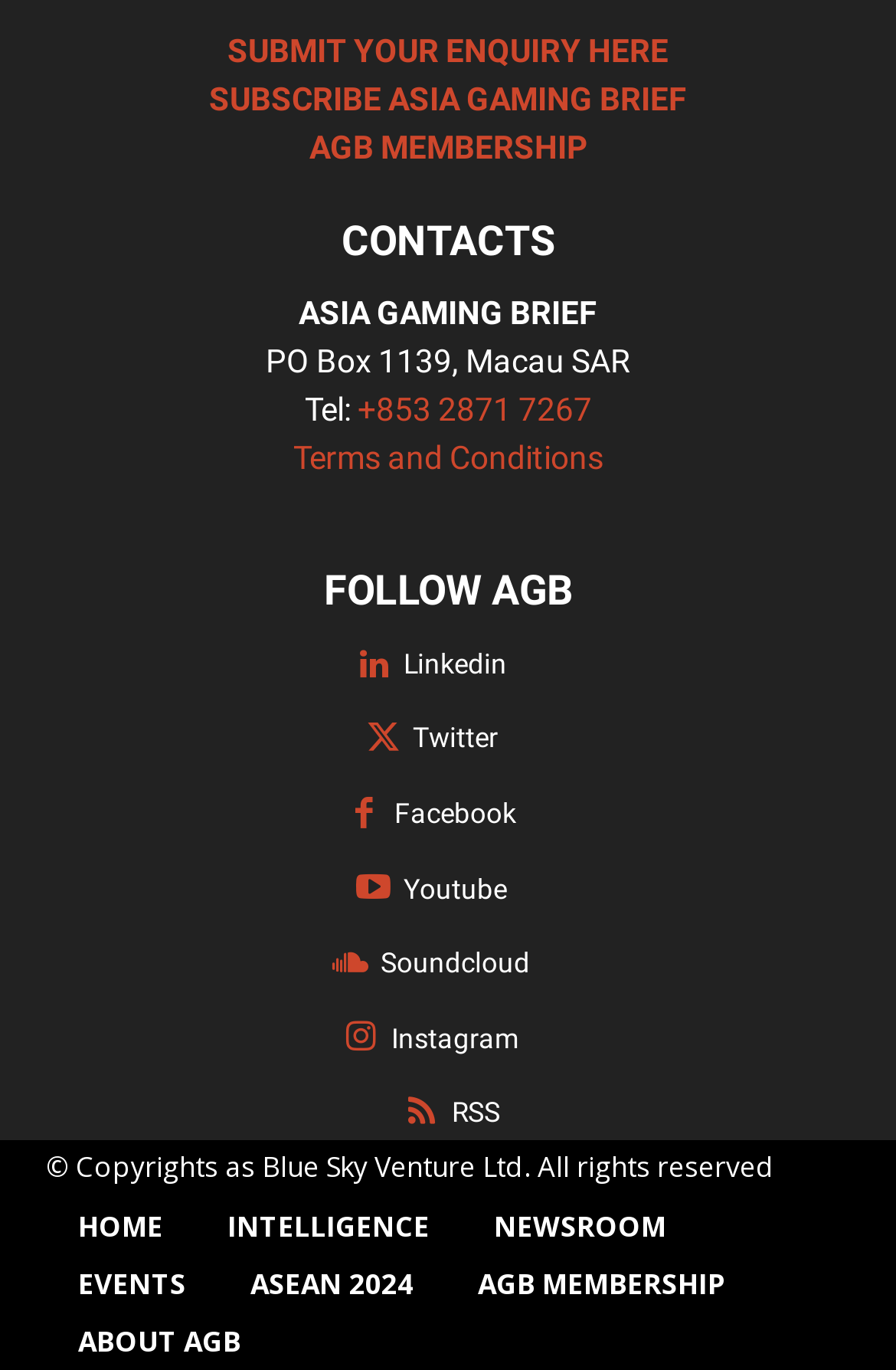Carefully examine the image and provide an in-depth answer to the question: What is the copyright information?

I found the copyright information by looking at the text at the bottom of the page which says '© Copyrights as Blue Sky Venture Ltd. All rights reserved'.